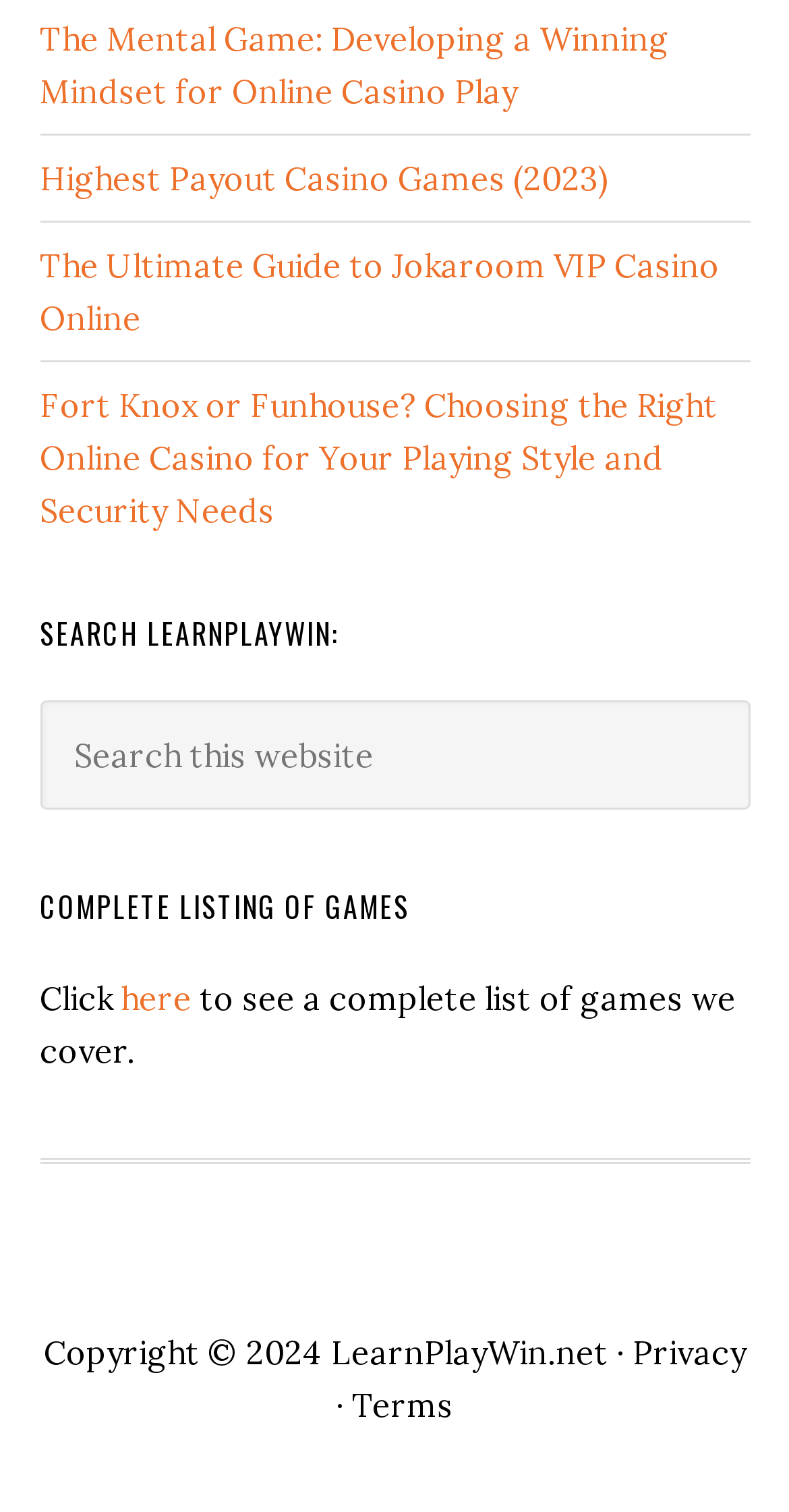Locate the bounding box coordinates for the element described below: "Highest Payout Casino Games (2023)". The coordinates must be four float values between 0 and 1, formatted as [left, top, right, bottom].

[0.05, 0.104, 0.771, 0.131]